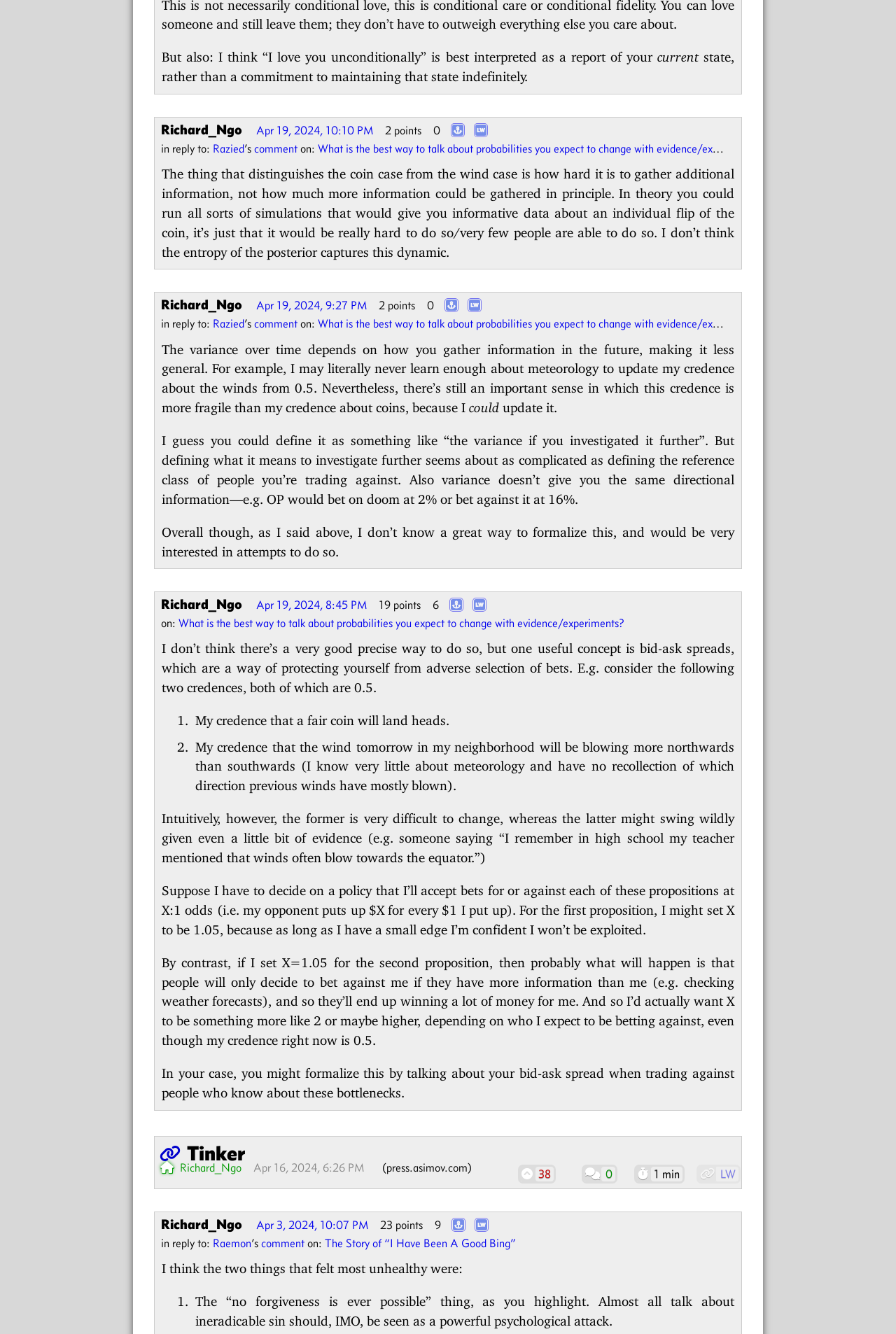From the element description: "Apr 19, 2024, 10:10 PM", extract the bounding box coordinates of the UI element. The coordinates should be expressed as four float numbers between 0 and 1, in the order [left, top, right, bottom].

[0.286, 0.091, 0.416, 0.105]